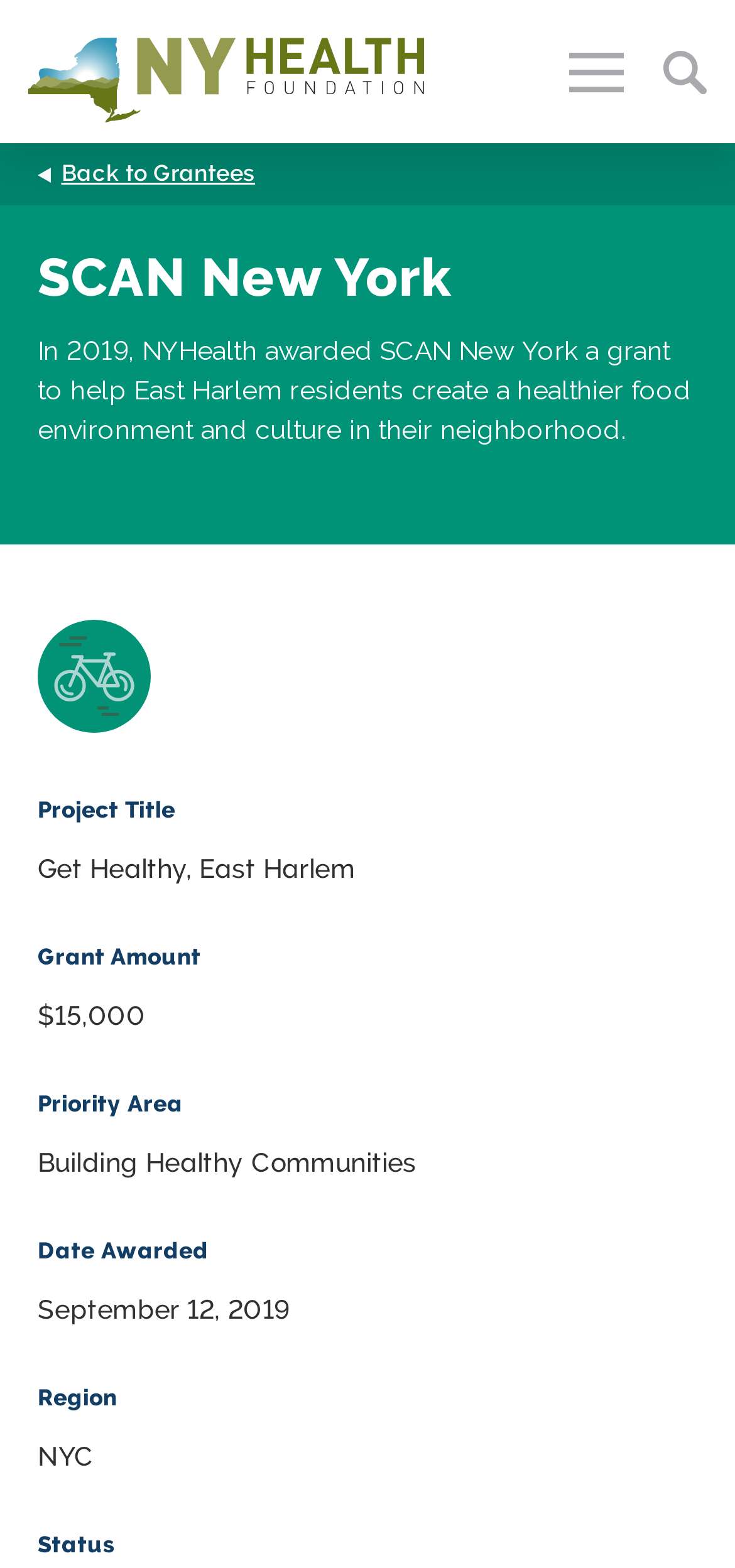Locate the bounding box coordinates of the UI element described by: "Our Progress". Provide the coordinates as four float numbers between 0 and 1, formatted as [left, top, right, bottom].

[0.153, 0.832, 0.944, 0.855]